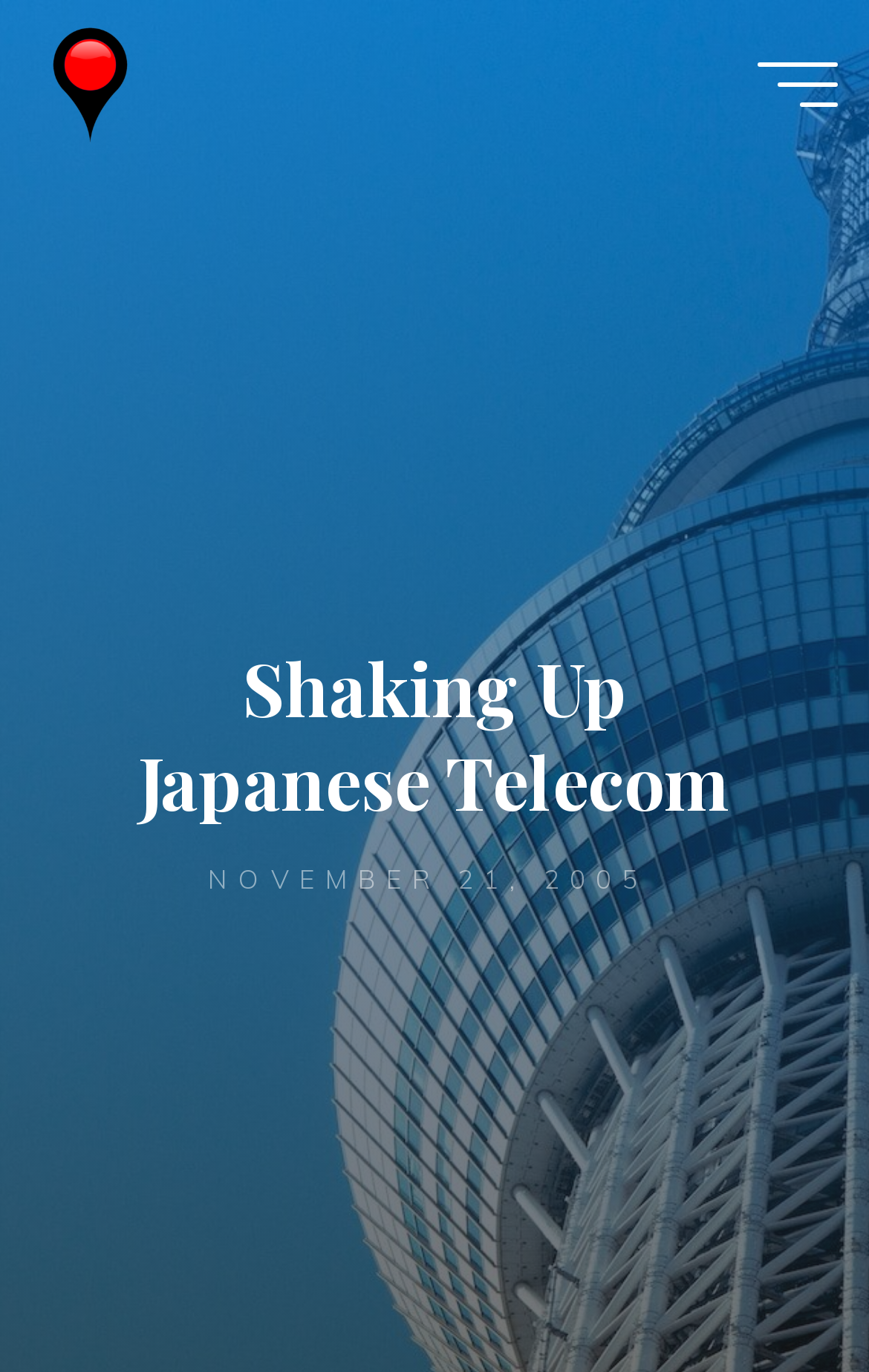What is the title of the article?
Examine the webpage screenshot and provide an in-depth answer to the question.

The title of the article can be found in the StaticText element with the text 'Shaking Up Japanese Telecom', which is located near the top of the webpage.